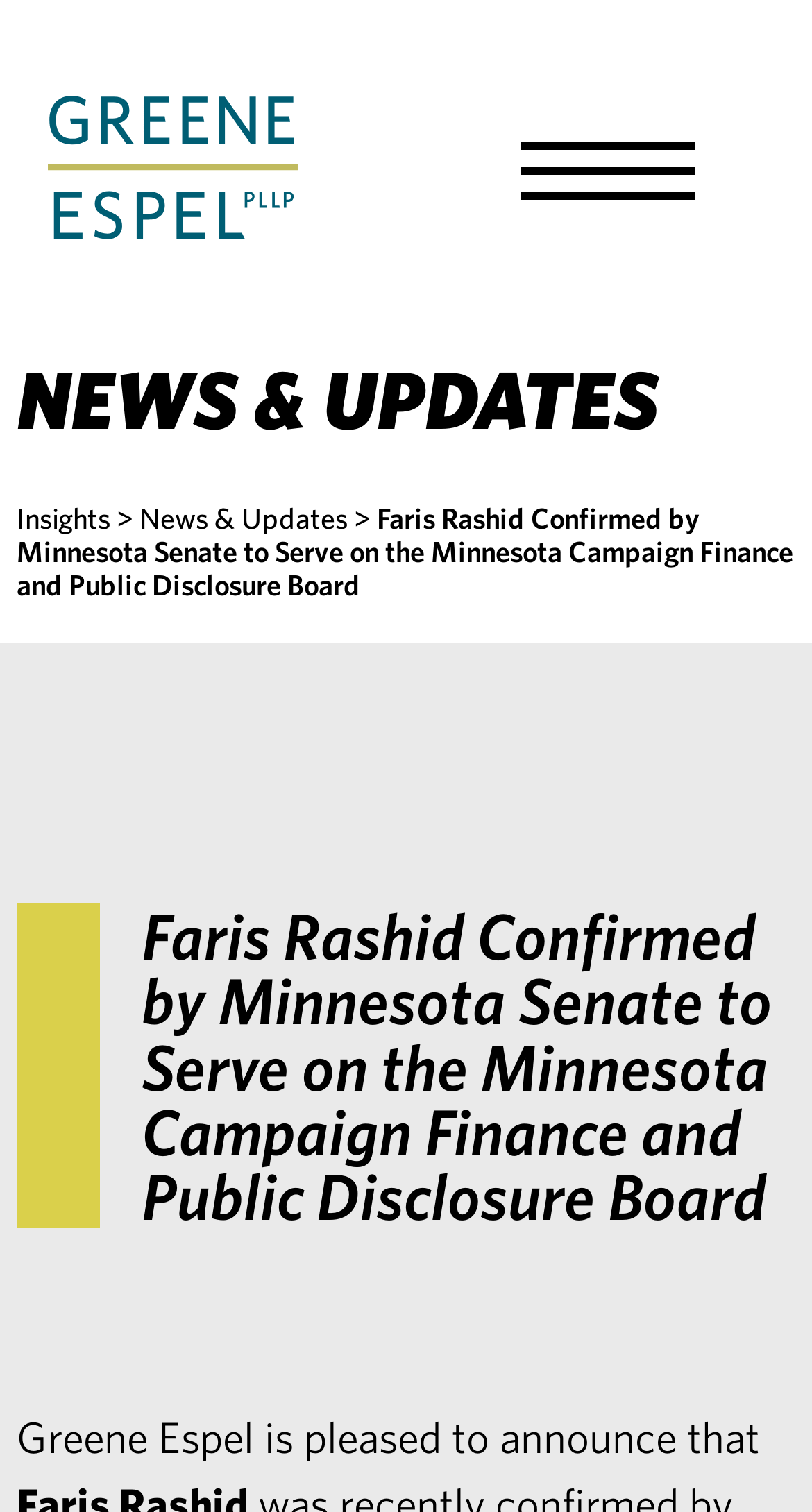What is the name of the law firm?
Please provide a detailed answer to the question.

The webpage contains a logo with the text 'Greene Espel Logo', and the meta description also mentions 'Greene Espel PLLP', which suggests that Greene Espel PLLP is the law firm.